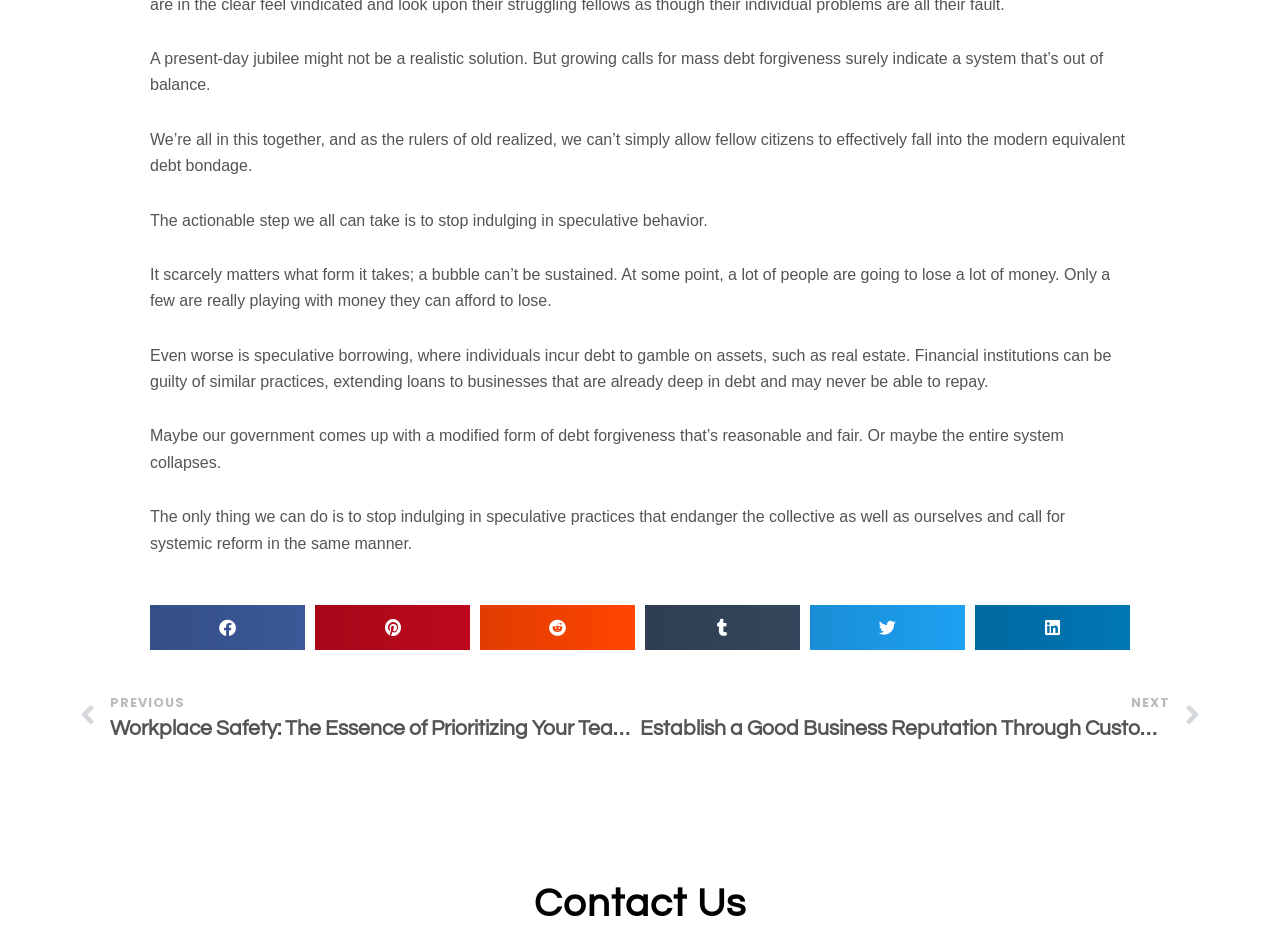Please identify the bounding box coordinates of the region to click in order to complete the task: "Share on reddit". The coordinates must be four float numbers between 0 and 1, specified as [left, top, right, bottom].

[0.375, 0.646, 0.496, 0.694]